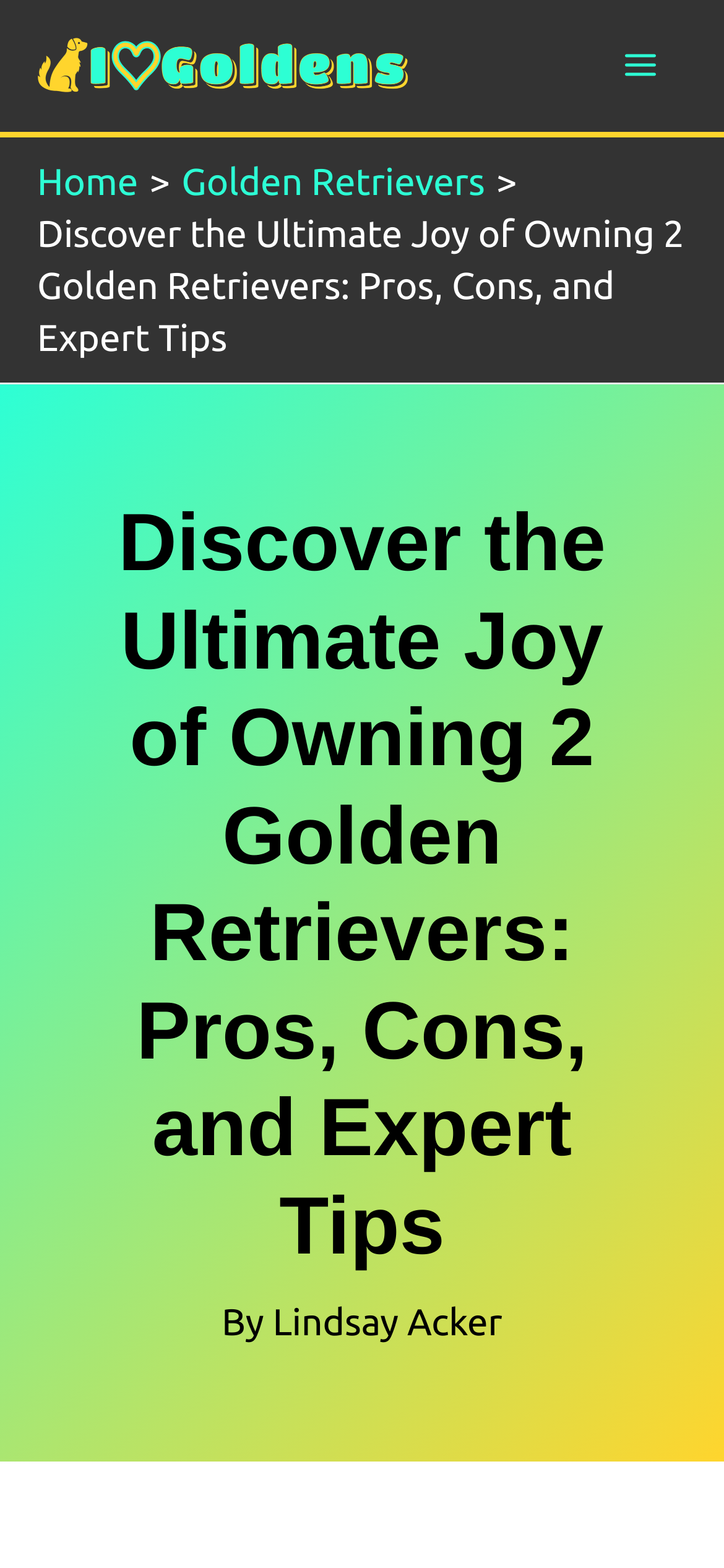Provide a comprehensive caption for the webpage.

The webpage is about owning two golden retrievers, with a focus on the pros, cons, and expert tips. At the top left of the page, there is a link to "I Heart Goldens" accompanied by an image with the same name. Below this, there is a navigation section with breadcrumbs, featuring links to "Home" and "Golden Retrievers". 

To the right of the navigation section, there is a button labeled "Main Menu" with an image beside it. The main content of the page is headed by a title "Discover the Ultimate Joy of Owning 2 Golden Retrievers: Pros, Cons, and Expert Tips", which is also the title of the webpage. This title is positioned roughly in the middle of the page, both horizontally and vertically. 

Below the title, there is a byline that reads "By Lindsay Acker", with the author's name being a clickable link. The rest of the page likely contains the main article or content, but the details of which are not provided in the accessibility tree.